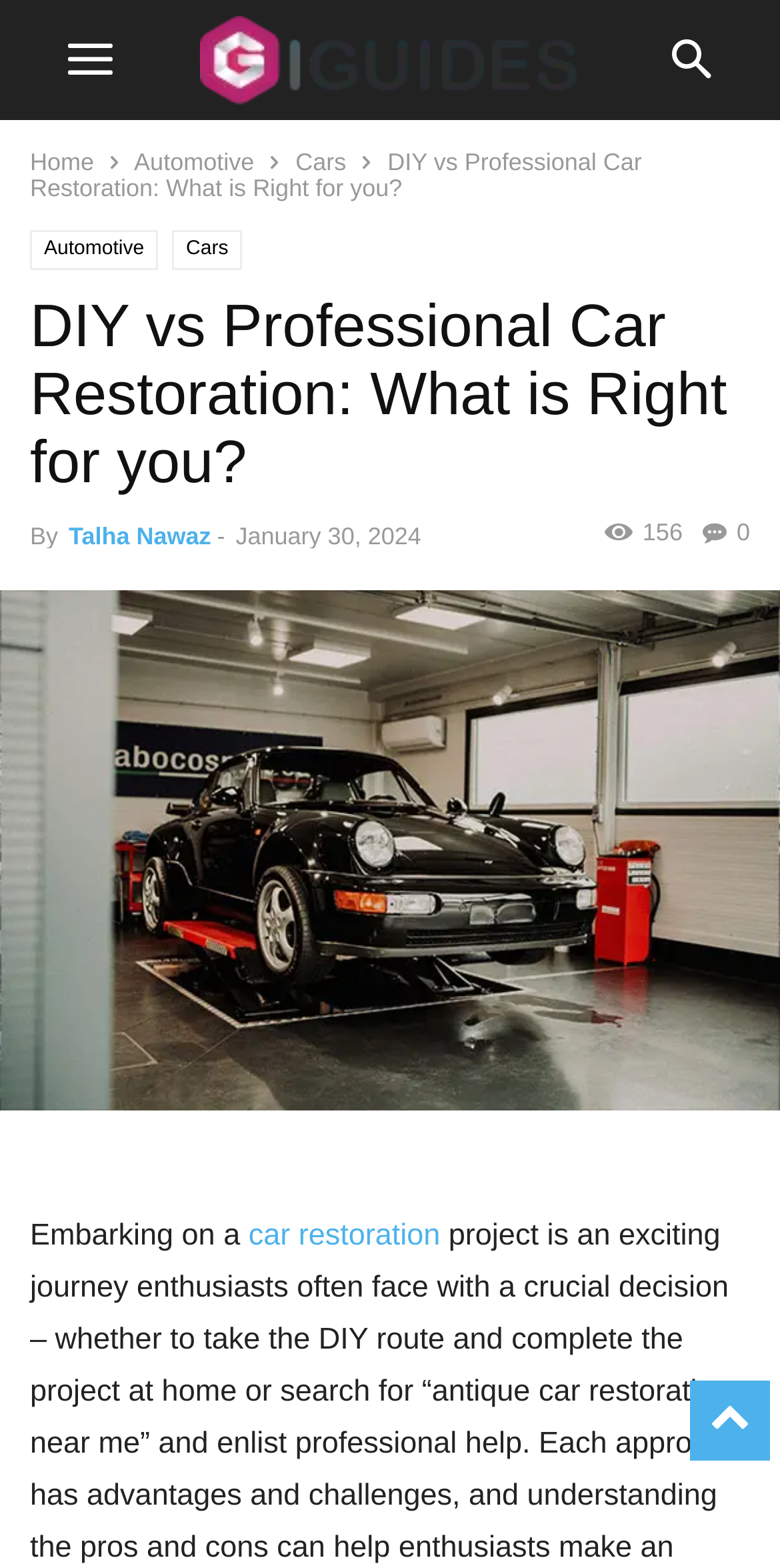Answer the question using only one word or a concise phrase: How many links are in the top navigation bar?

3